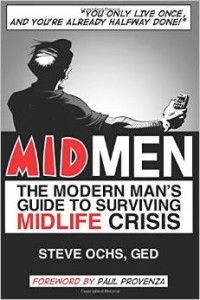Give a short answer to this question using one word or a phrase:
What is the quote at the top of the cover?

You only live once, and you're already halfway done!